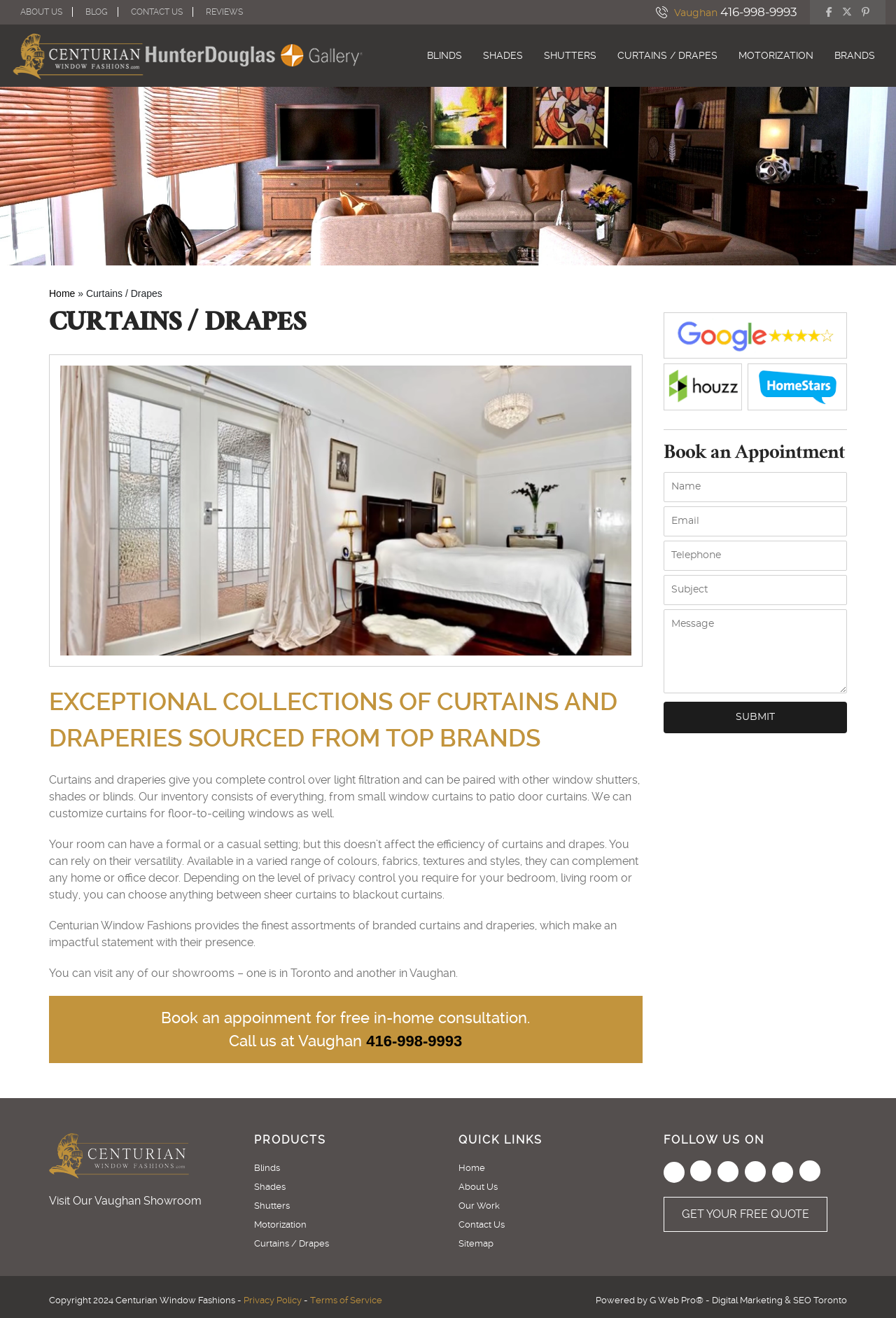What is the purpose of the 'Book an Appointment' section?
Provide a well-explained and detailed answer to the question.

The 'Book an Appointment' section contains a form with fields for name, email, telephone, subject, and message, and a submit button. The text 'Book an appoinment for free in-home consultation' suggests that the purpose of this section is to schedule a free in-home consultation with Centurian Window Fashions.